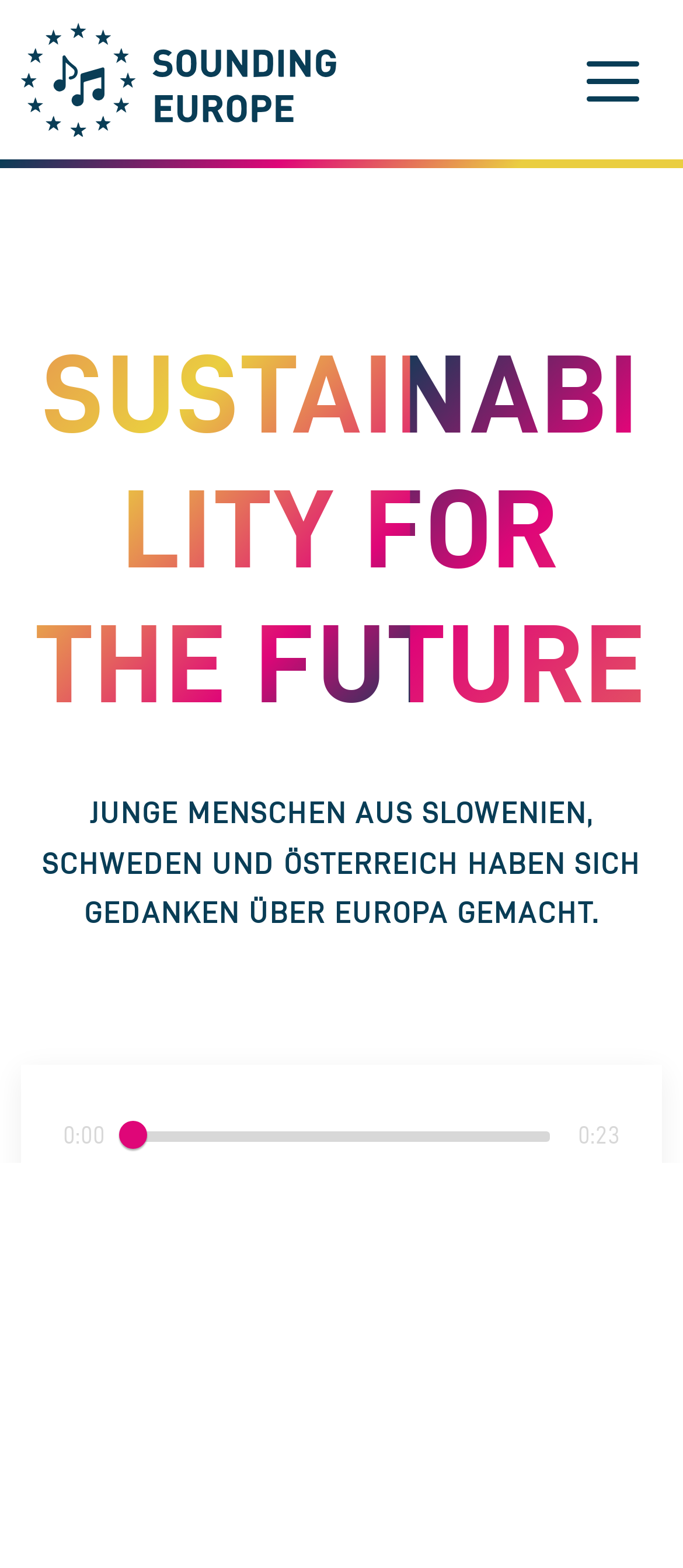Offer a thorough description of the webpage.

The webpage is titled "Das digitale Audioarchiv der Panthersie" and appears to be a multimedia-rich page focused on sustainability and Europe. 

At the top left, there is a link to the "Startseite" (home page) accompanied by a small image. On the top right, a button labeled "Toggle navigation" is present, which controls the navigation bar. 

Below the top navigation elements, a large article section spans the entire width of the page. This section is headed by a prominent title "SUSTAINABILITY FOR THE FUTURE" in a large font size. 

Underneath the title, a paragraph of text discusses the thoughts of young people from Slovenia, Sweden, and Austria about Europe. 

Further down, there are two timestamp labels, "0:00" and "0:23", which may indicate audio or video content. 

Three images are scattered throughout the page. One is located near the bottom center, while another is positioned near the bottom left. The third image is part of a link at the bottom right corner of the page.